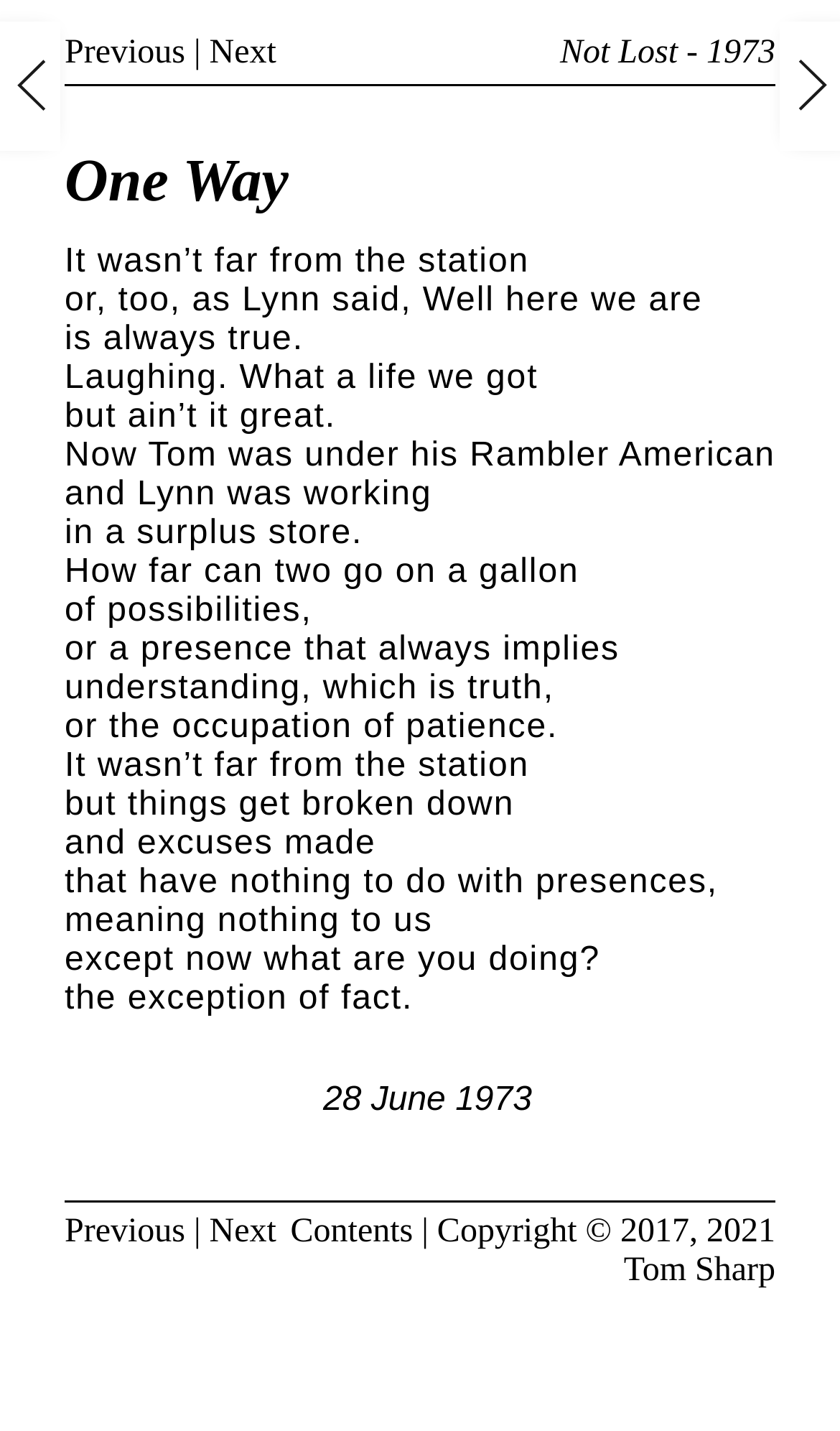Provide a one-word or one-phrase answer to the question:
What is the title of the poem?

One Way